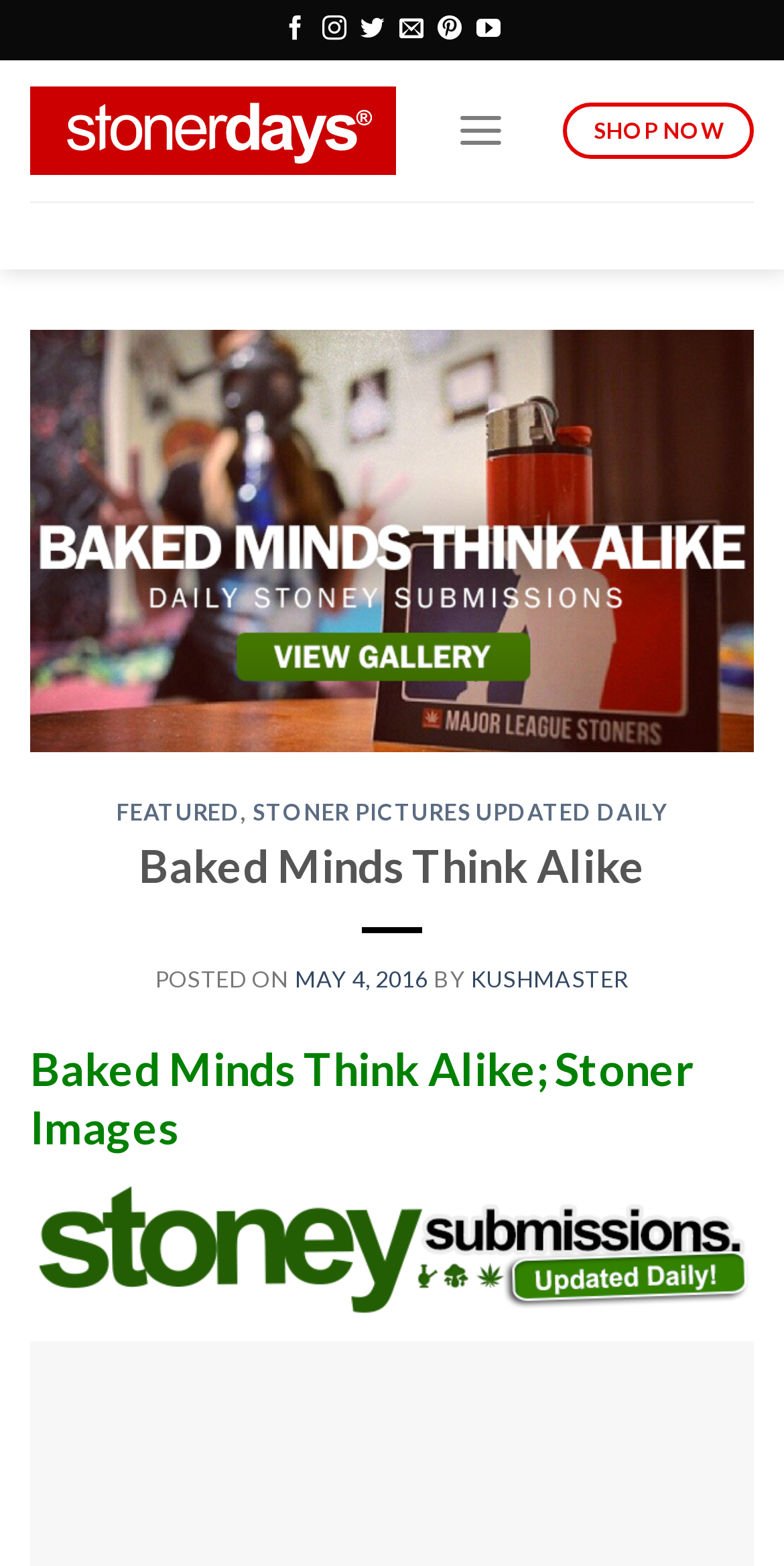Please locate the bounding box coordinates of the element that should be clicked to achieve the given instruction: "Go to SHOP NOW".

[0.719, 0.066, 0.962, 0.101]